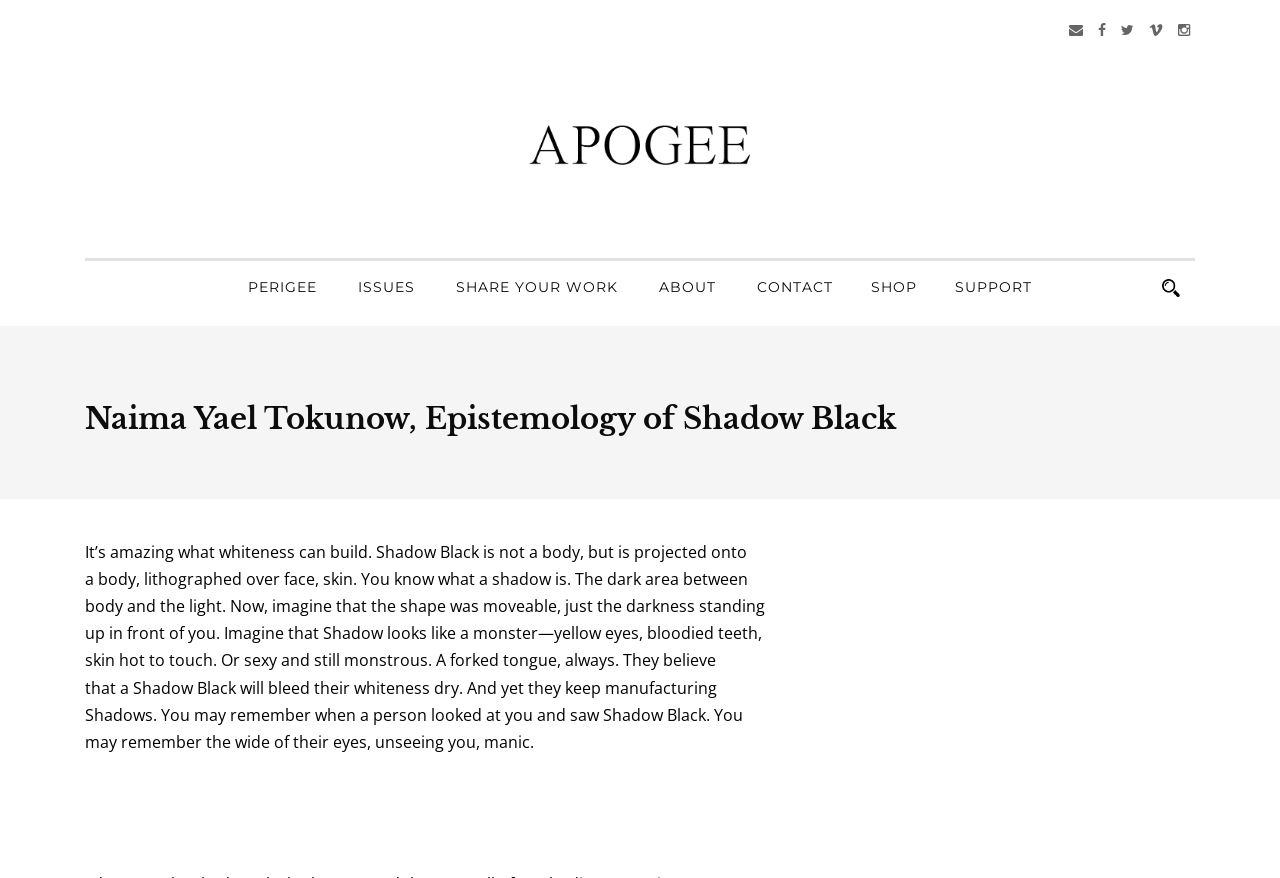Describe all the key features of the webpage in detail.

This webpage appears to be an article or literary piece by Naima Yael Tokunow, titled "Epistemology of Shadow Black". At the top right corner, there are six social media links, represented by icons, aligned horizontally. Below these icons, there is a navigation menu with links to "PERIGEE", "ISSUES", "SHARE YOUR WORK", "ABOUT", "CONTACT", "SHOP", and "SUPPORT", arranged horizontally.

The main content of the webpage is a passage of text, divided into eight paragraphs, that explores the concept of "Shadow Black" and its relationship to whiteness, identity, and perception. The text is positioned in the center of the page, with a heading at the top that displays the title of the piece.

To the right of the main content, there is a small image, likely an icon or a logo. At the very top of the page, there is a title element that displays the title of the webpage, "Naima Yael Tokunow, Epistemology of Shadow Black - Apogee Journal".